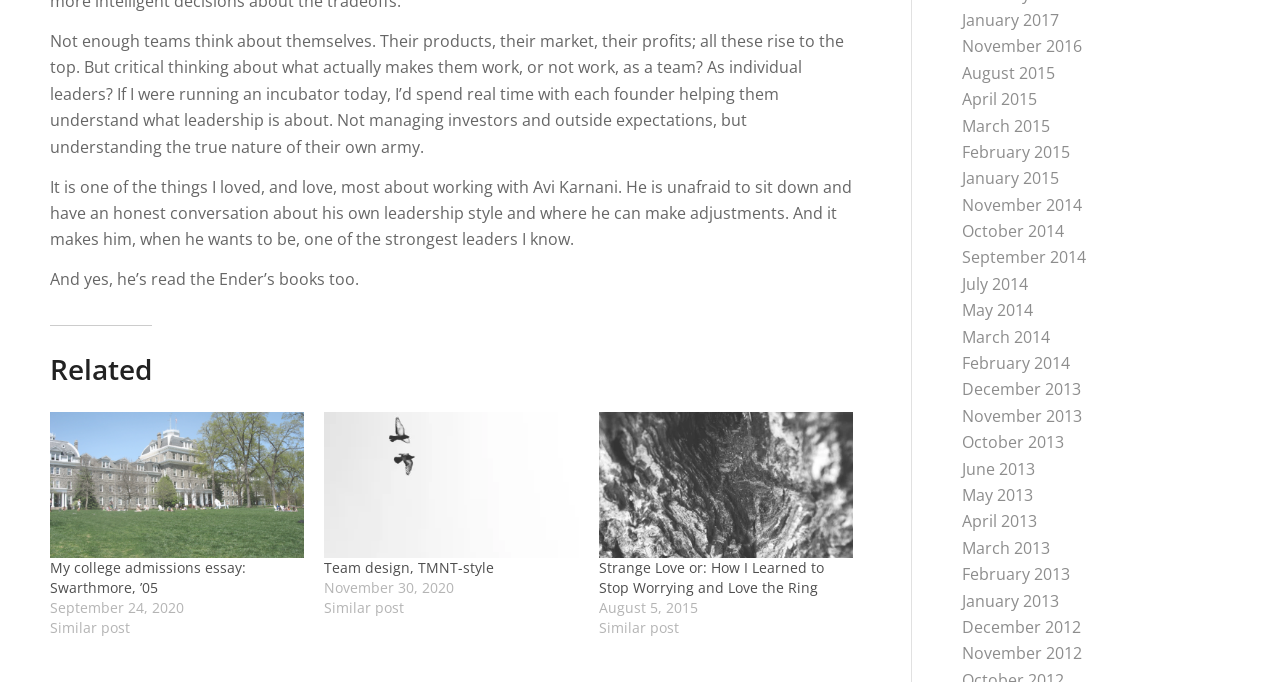Given the webpage screenshot and the description, determine the bounding box coordinates (top-left x, top-left y, bottom-right x, bottom-right y) that define the location of the UI element matching this description: Blog

None